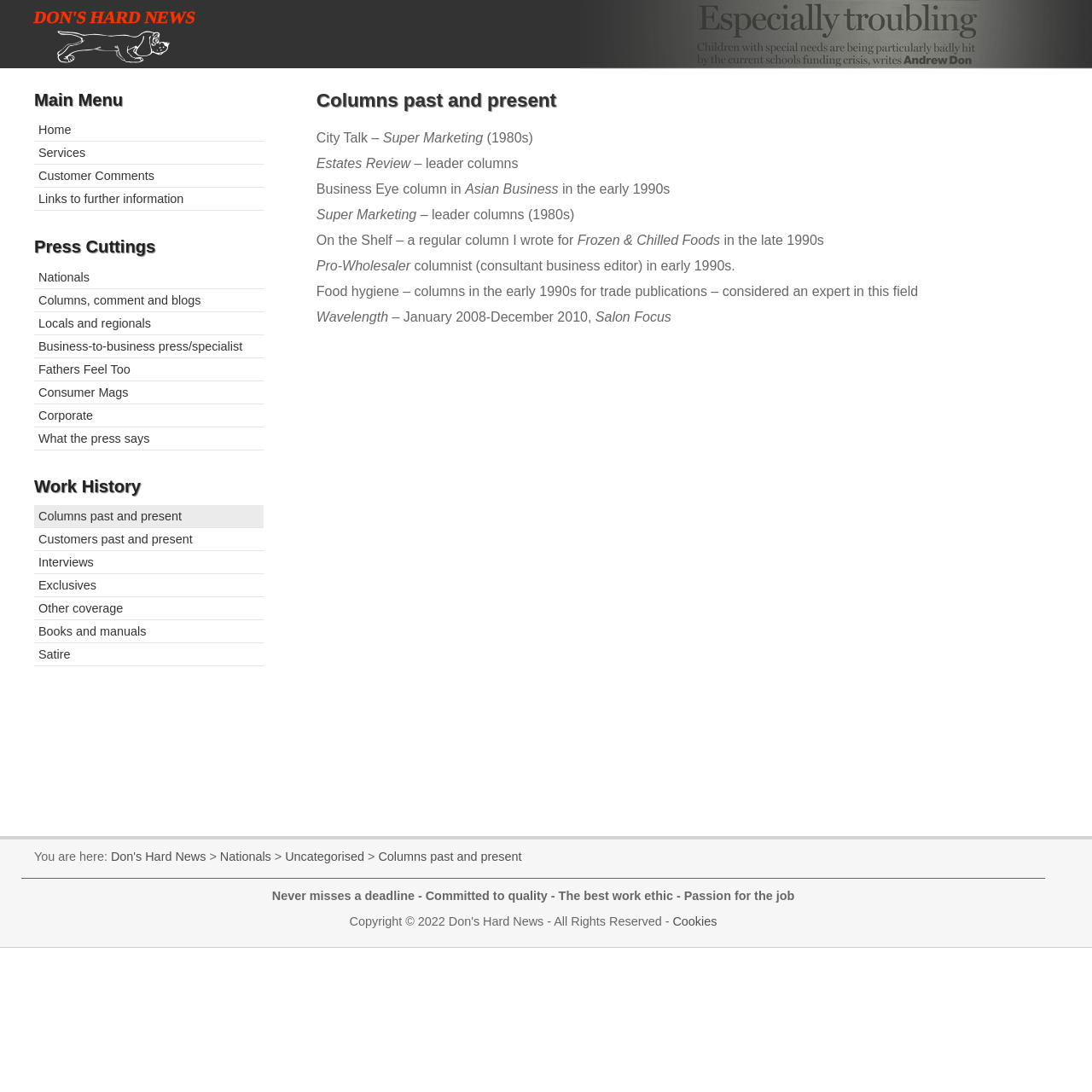Please predict the bounding box coordinates of the element's region where a click is necessary to complete the following instruction: "Go to 'Nationals' press cuttings". The coordinates should be represented by four float numbers between 0 and 1, i.e., [left, top, right, bottom].

[0.035, 0.247, 0.082, 0.26]